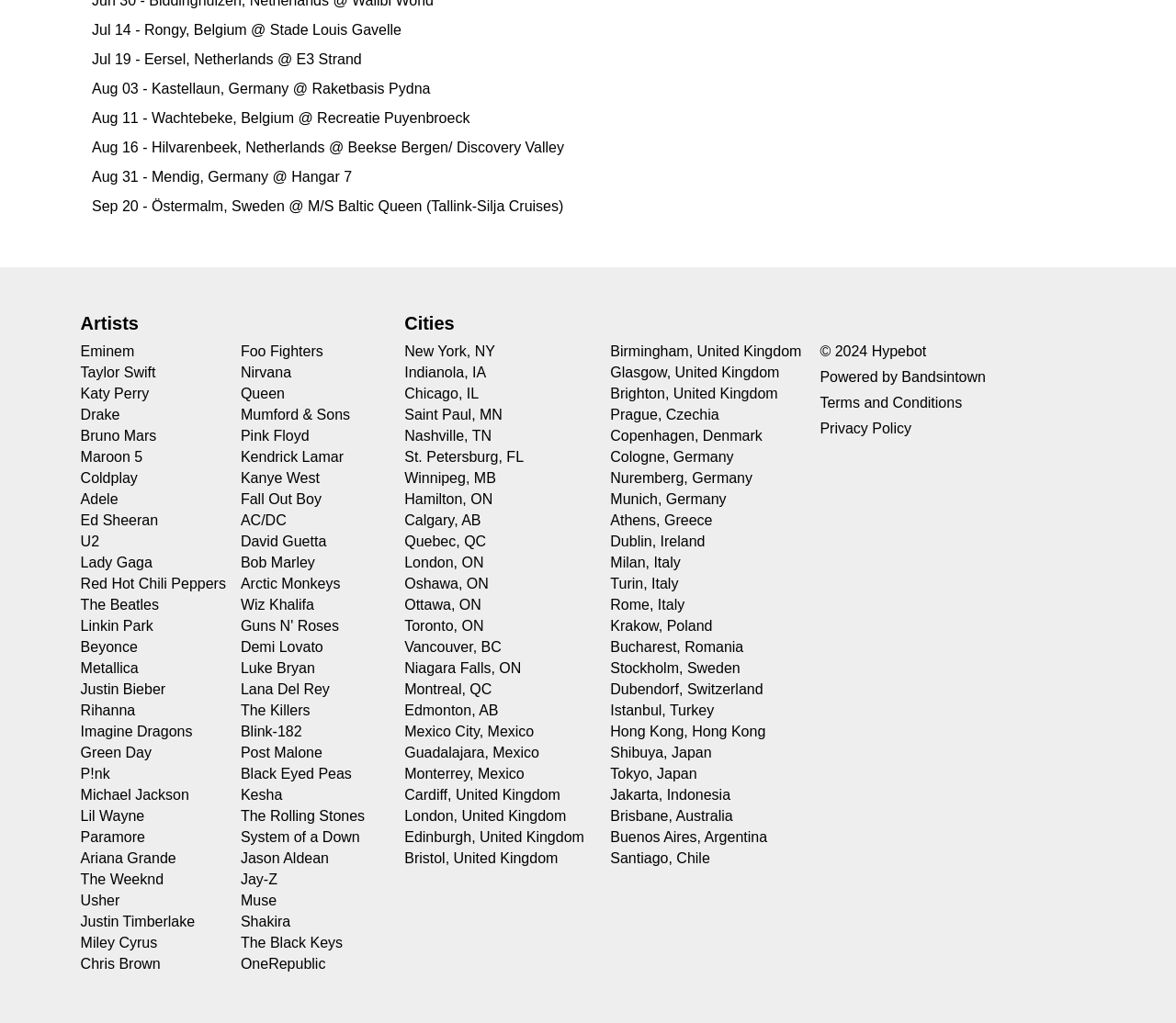Based on the element description: "Mumford & Sons", identify the bounding box coordinates for this UI element. The coordinates must be four float numbers between 0 and 1, listed as [left, top, right, bottom].

[0.205, 0.398, 0.298, 0.414]